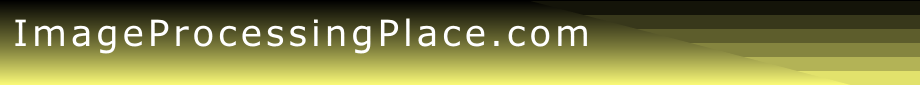Provide a short answer to the following question with just one word or phrase: What is the purpose of the header?

Portal for resources